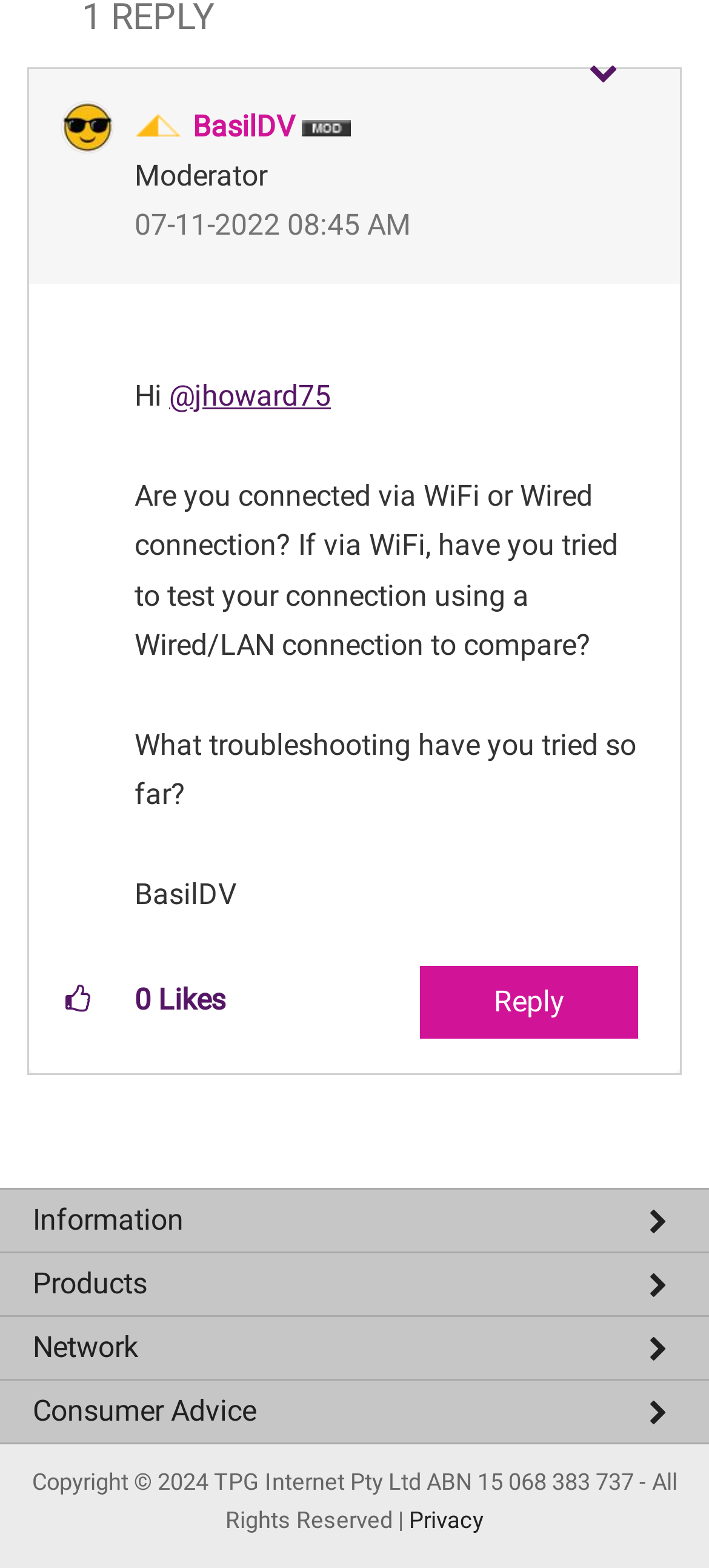Can you determine the bounding box coordinates of the area that needs to be clicked to fulfill the following instruction: "Give kudos to this post"?

[0.062, 0.615, 0.159, 0.659]